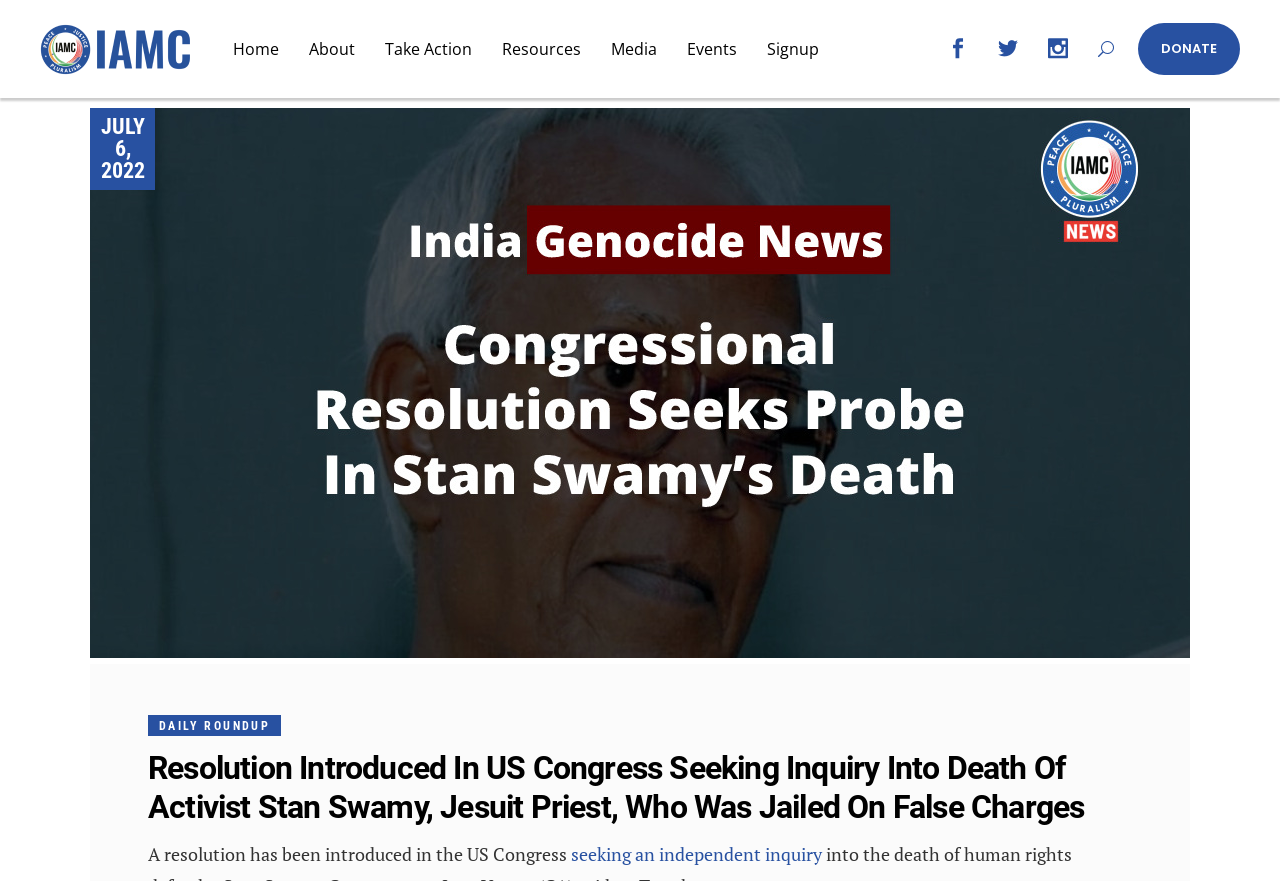Identify the bounding box coordinates of the section that should be clicked to achieve the task described: "read more about the resolution".

[0.446, 0.955, 0.642, 0.983]